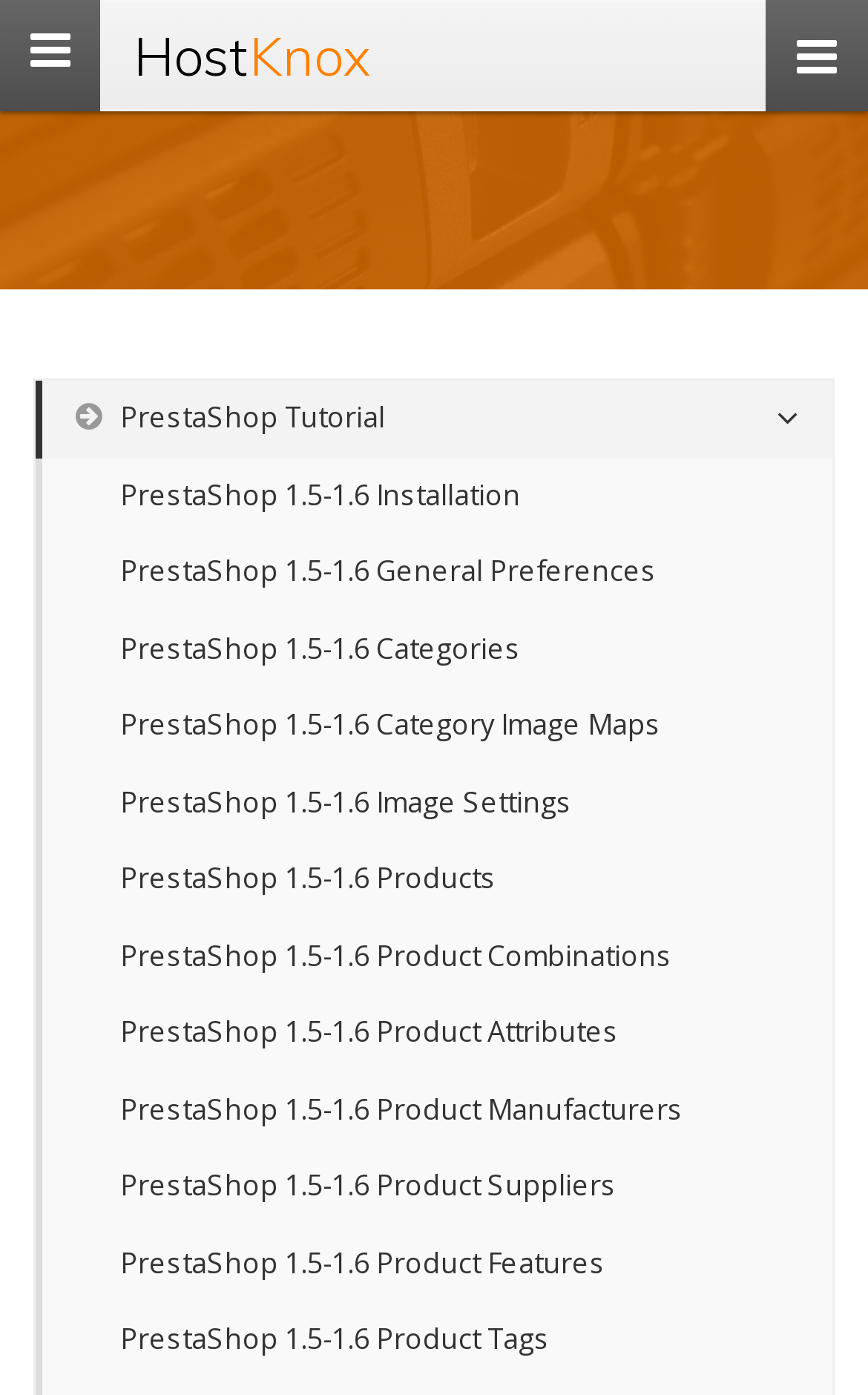Please answer the following question as detailed as possible based on the image: 
What is the icon name of the second link on the webpage?

The second link on the webpage has an OCR text ' PrestaShop Tutorial ', which indicates that the icon name is ''.